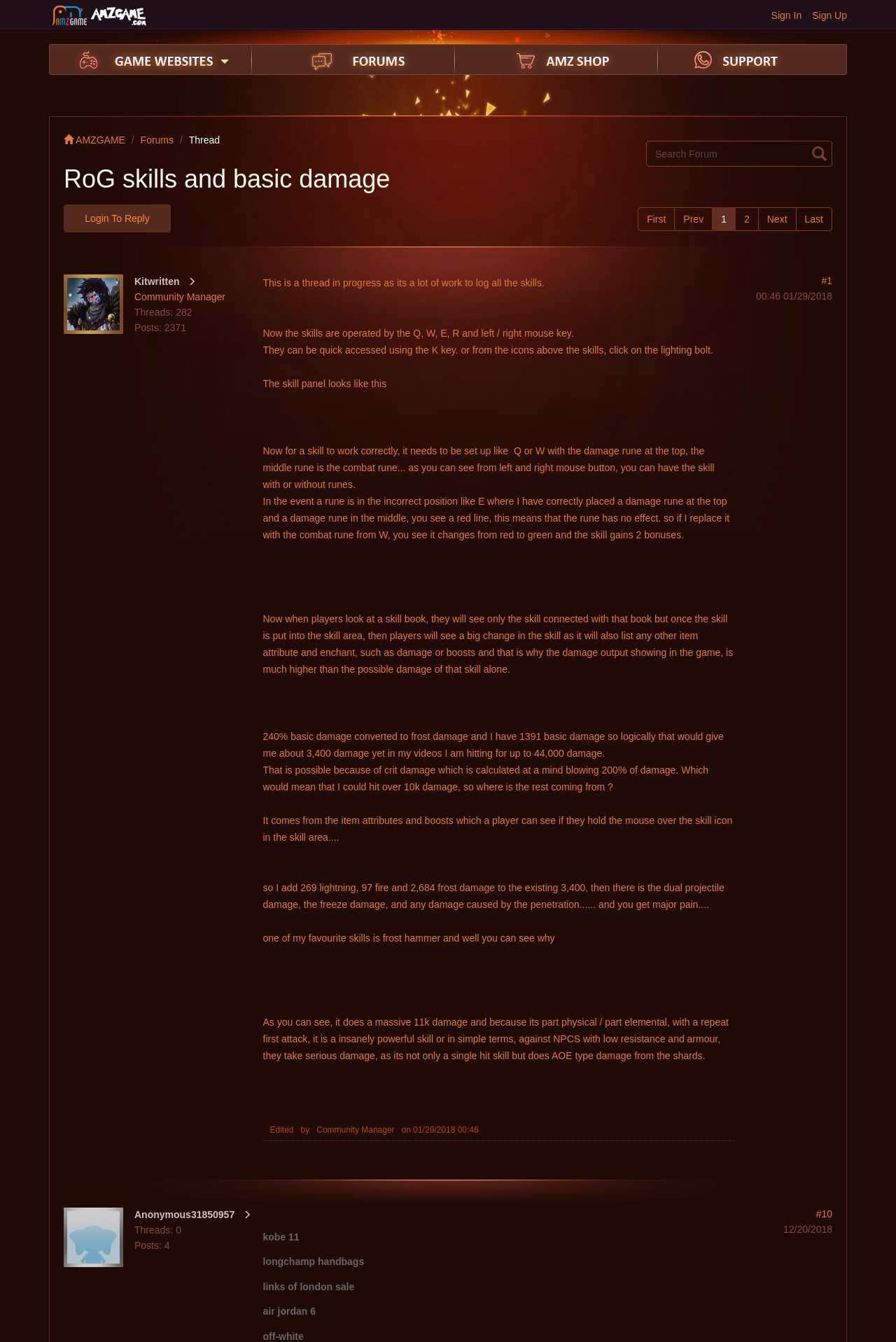Locate the bounding box coordinates of the clickable element to fulfill the following instruction: "Search in the forum". Provide the coordinates as four float numbers between 0 and 1 in the format [left, top, right, bottom].

[0.721, 0.105, 0.929, 0.124]